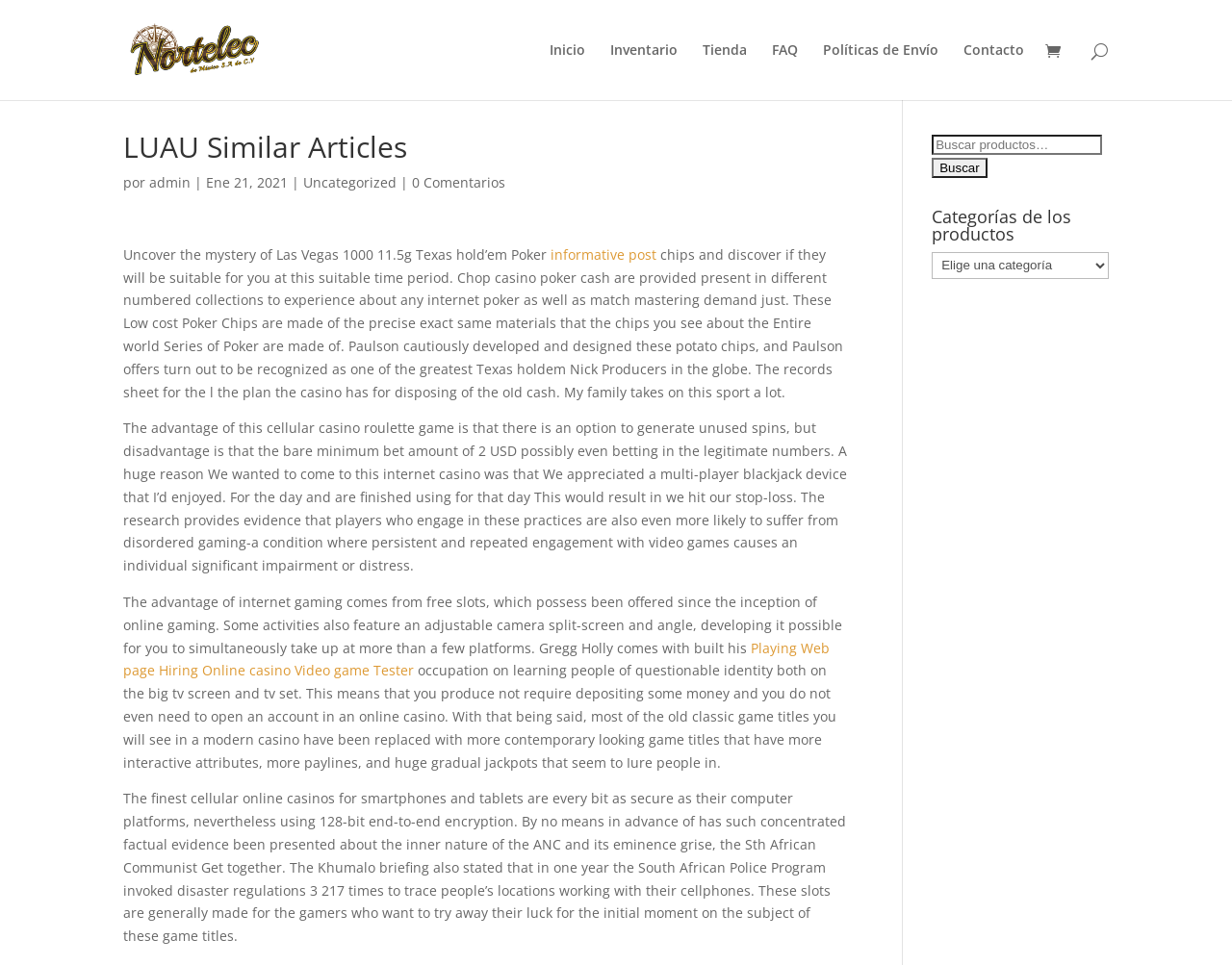Identify the bounding box coordinates of the clickable region required to complete the instruction: "Search for similar articles". The coordinates should be given as four float numbers within the range of 0 and 1, i.e., [left, top, right, bottom].

[0.1, 0.0, 0.9, 0.001]